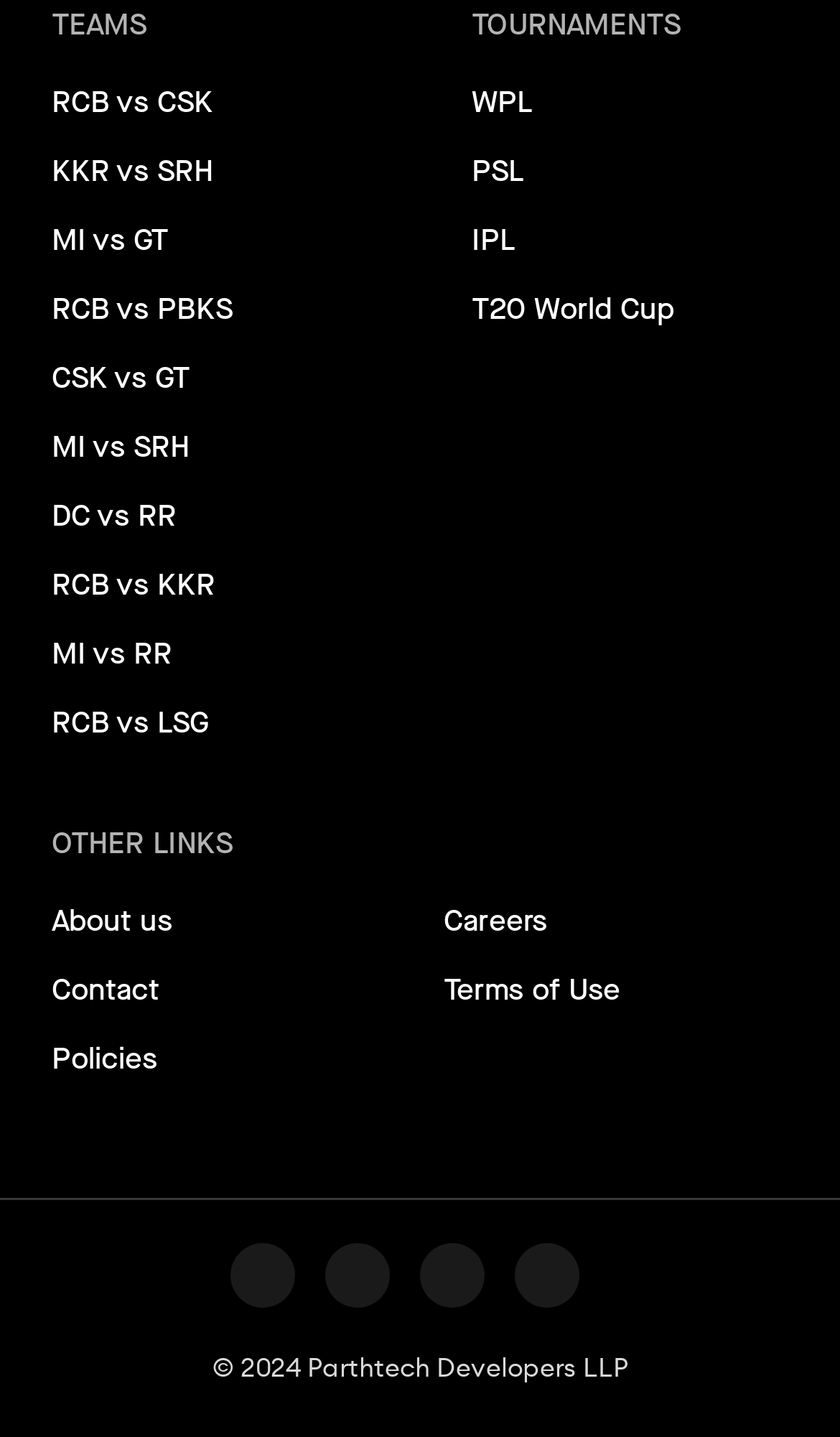Find and indicate the bounding box coordinates of the region you should select to follow the given instruction: "Follow the website on Facebook".

[0.301, 0.877, 0.324, 0.899]